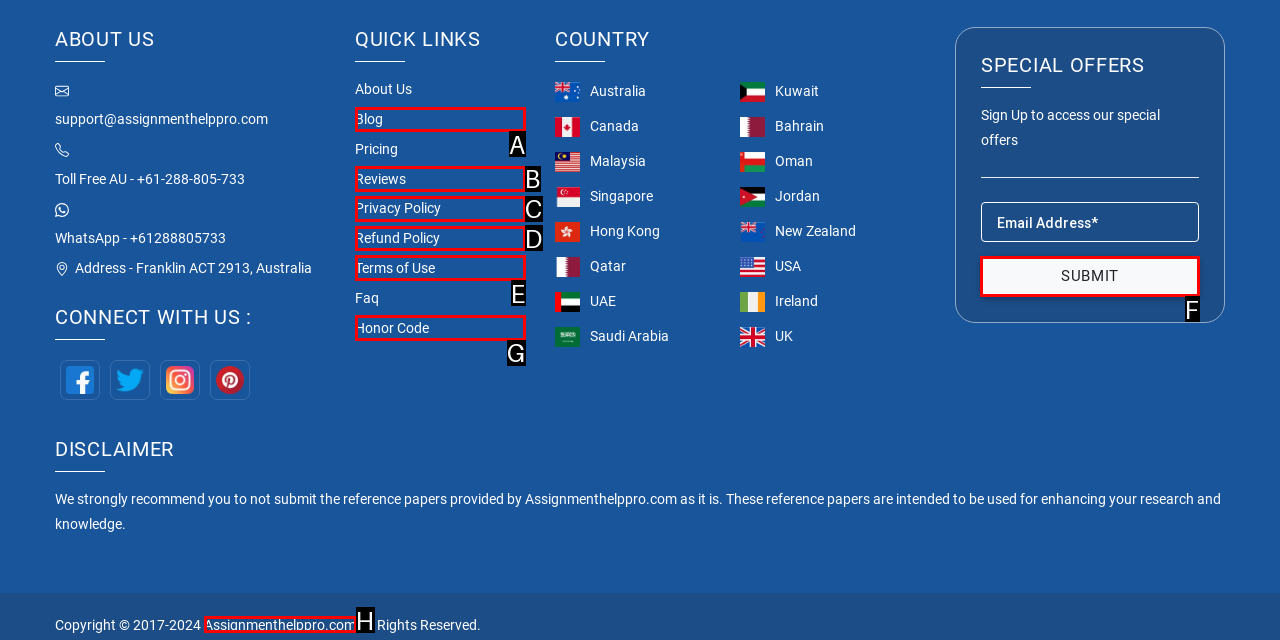Given the task: Click the 'SUBMIT' button, indicate which boxed UI element should be clicked. Provide your answer using the letter associated with the correct choice.

F